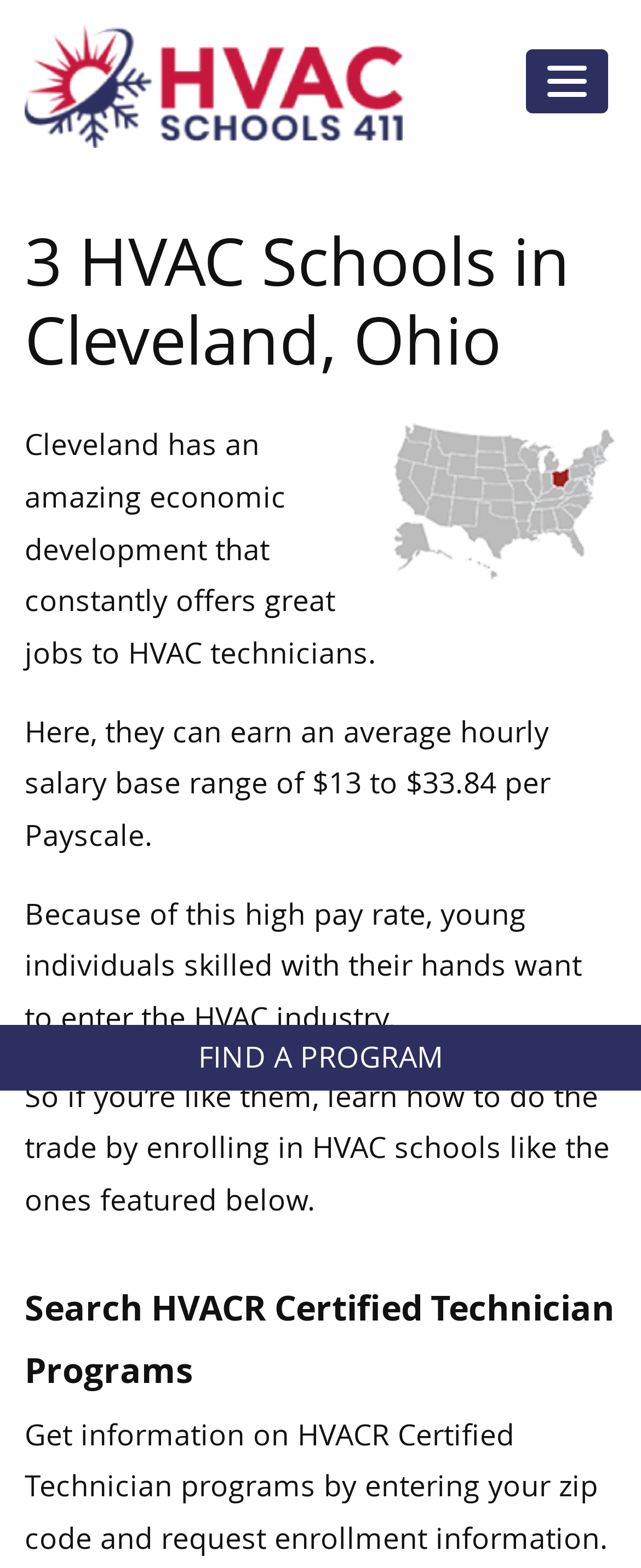Please find and generate the text of the main heading on the webpage.

3 HVAC Schools in Cleveland, Ohio